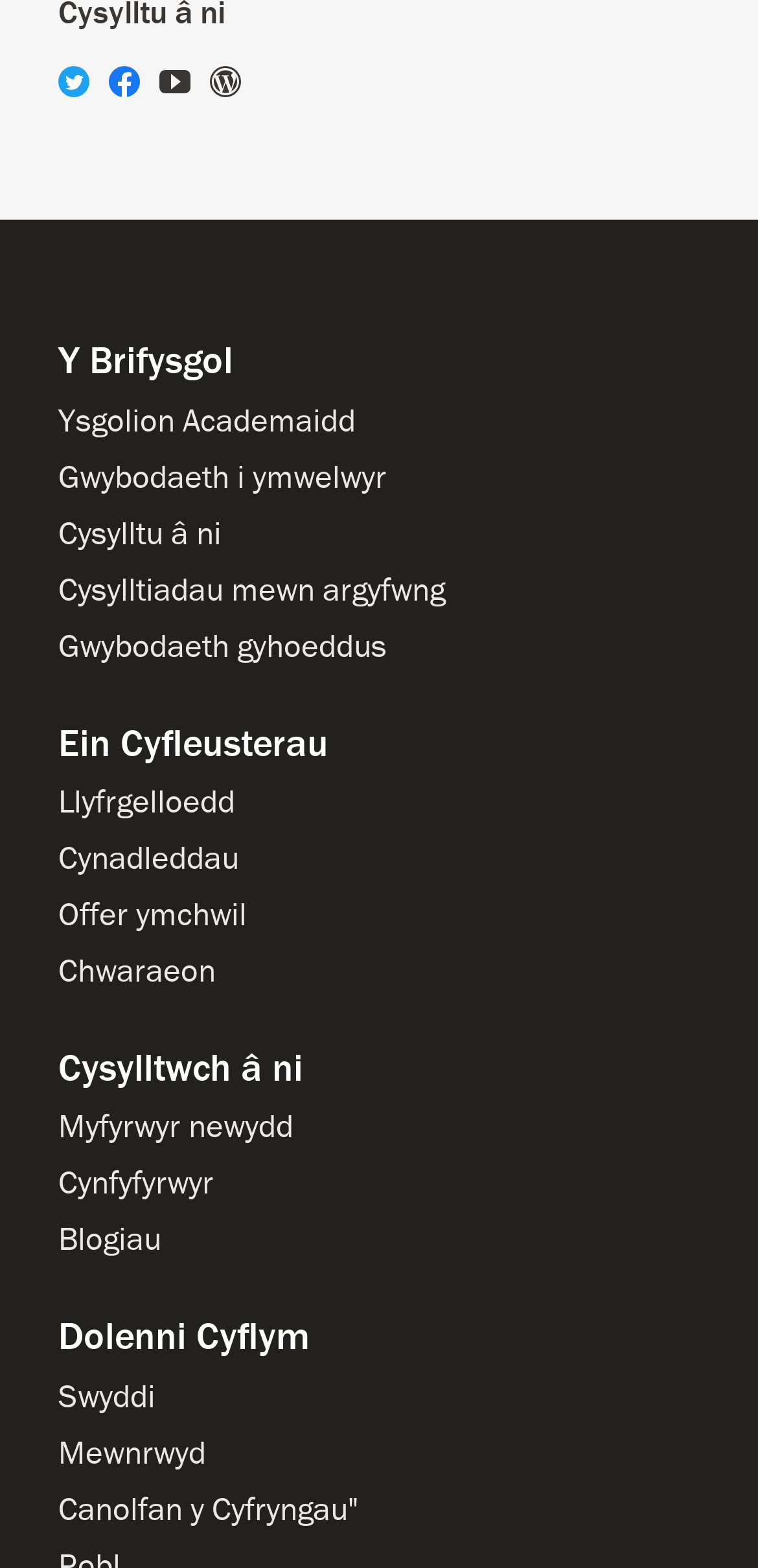Specify the bounding box coordinates for the region that must be clicked to perform the given instruction: "Check Holl gyfleoedd am swyddi".

[0.077, 0.879, 0.205, 0.903]